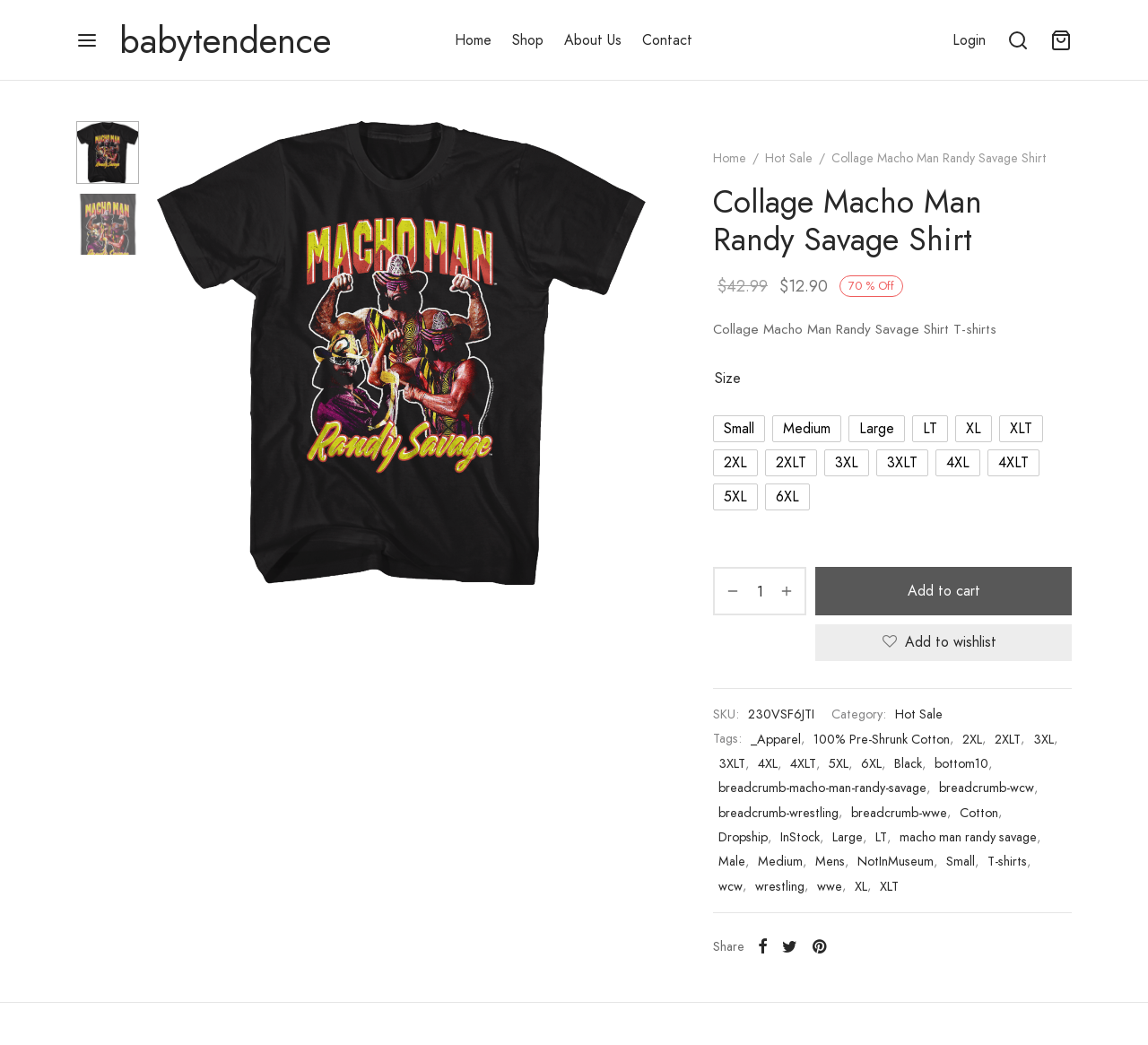Could you specify the bounding box coordinates for the clickable section to complete the following instruction: "Click the 'Previous' link"?

[0.137, 0.32, 0.168, 0.355]